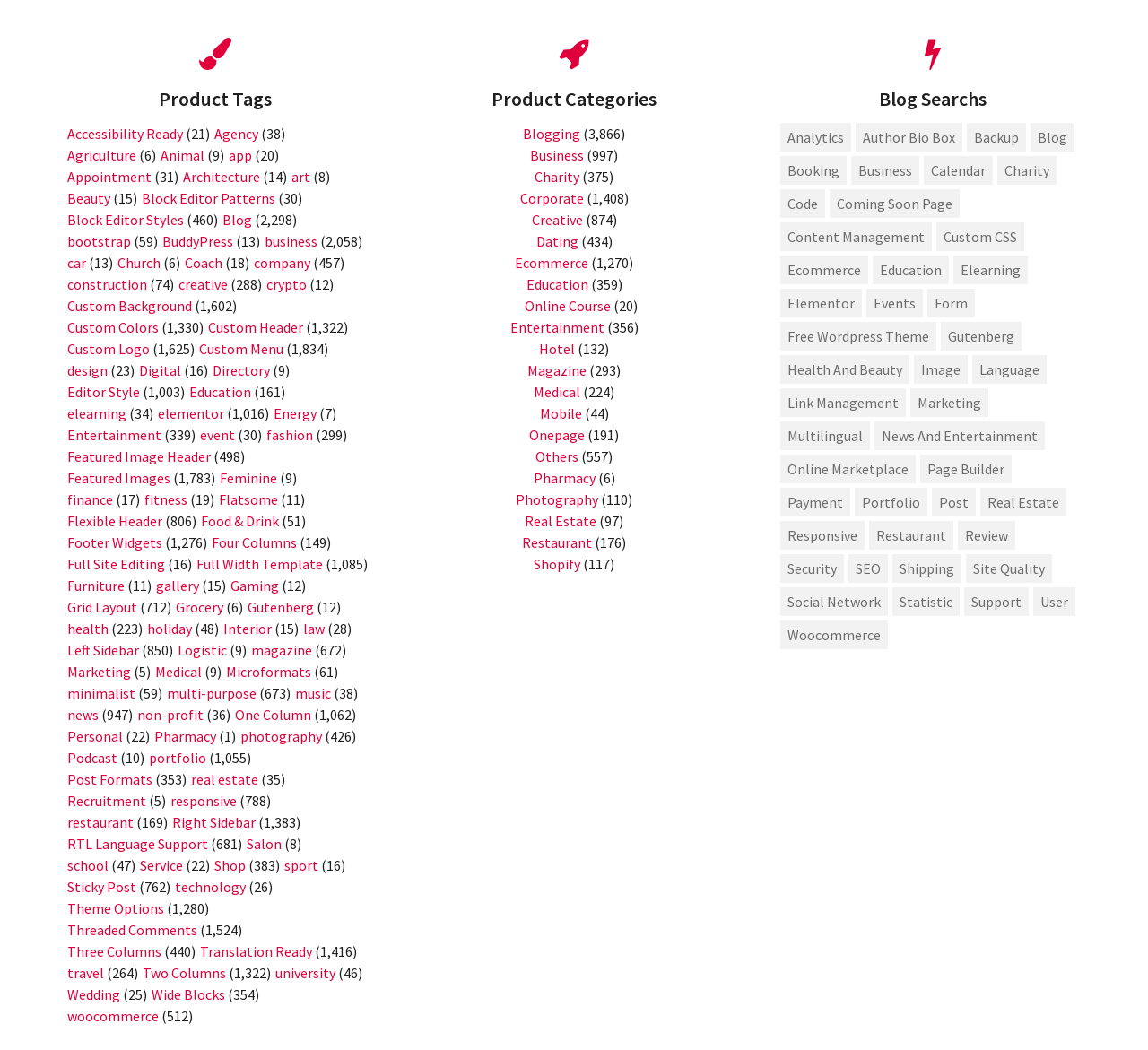What is the category with the most number of items?
Refer to the image and give a detailed response to the question.

By looking at the static text elements next to each link, I can see that the category 'Blog' has the most number of items, with 2,298 items.